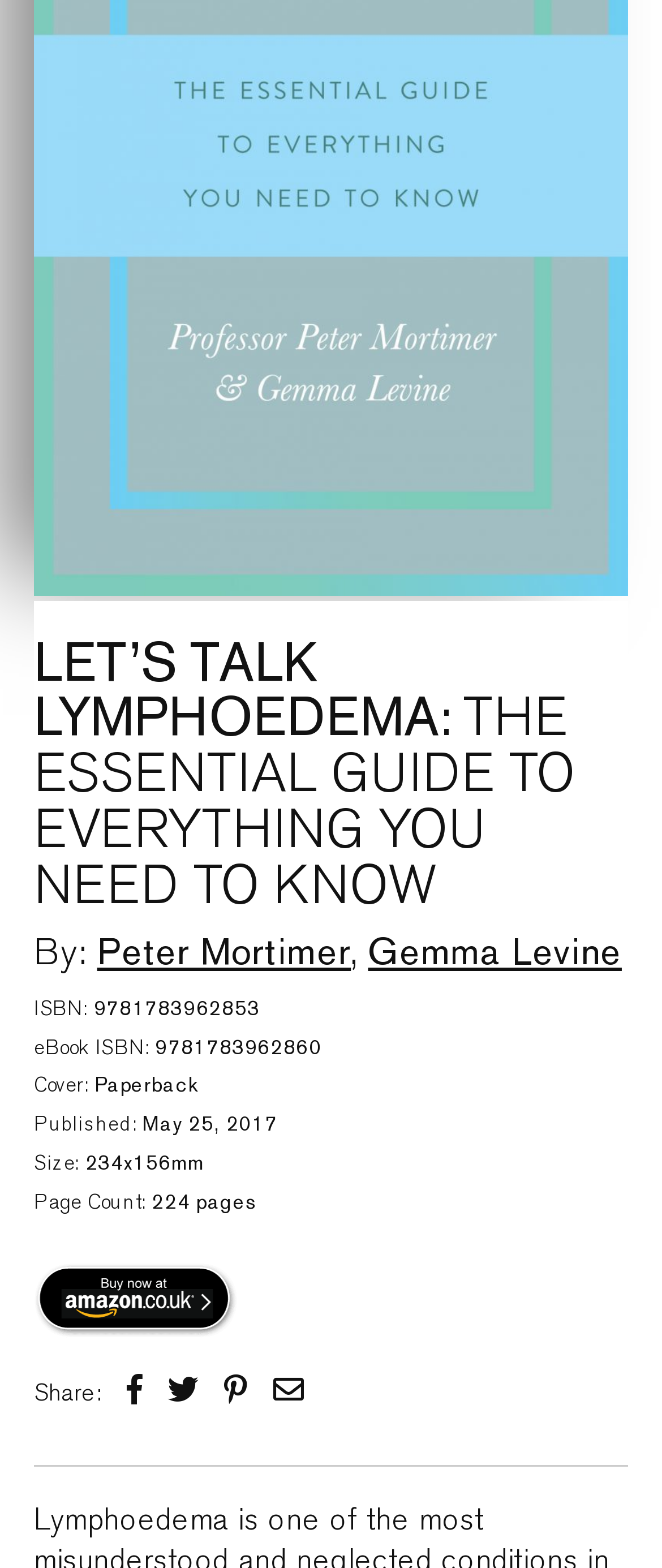Given the following UI element description: "Gemma Levine", find the bounding box coordinates in the webpage screenshot.

[0.556, 0.592, 0.939, 0.62]